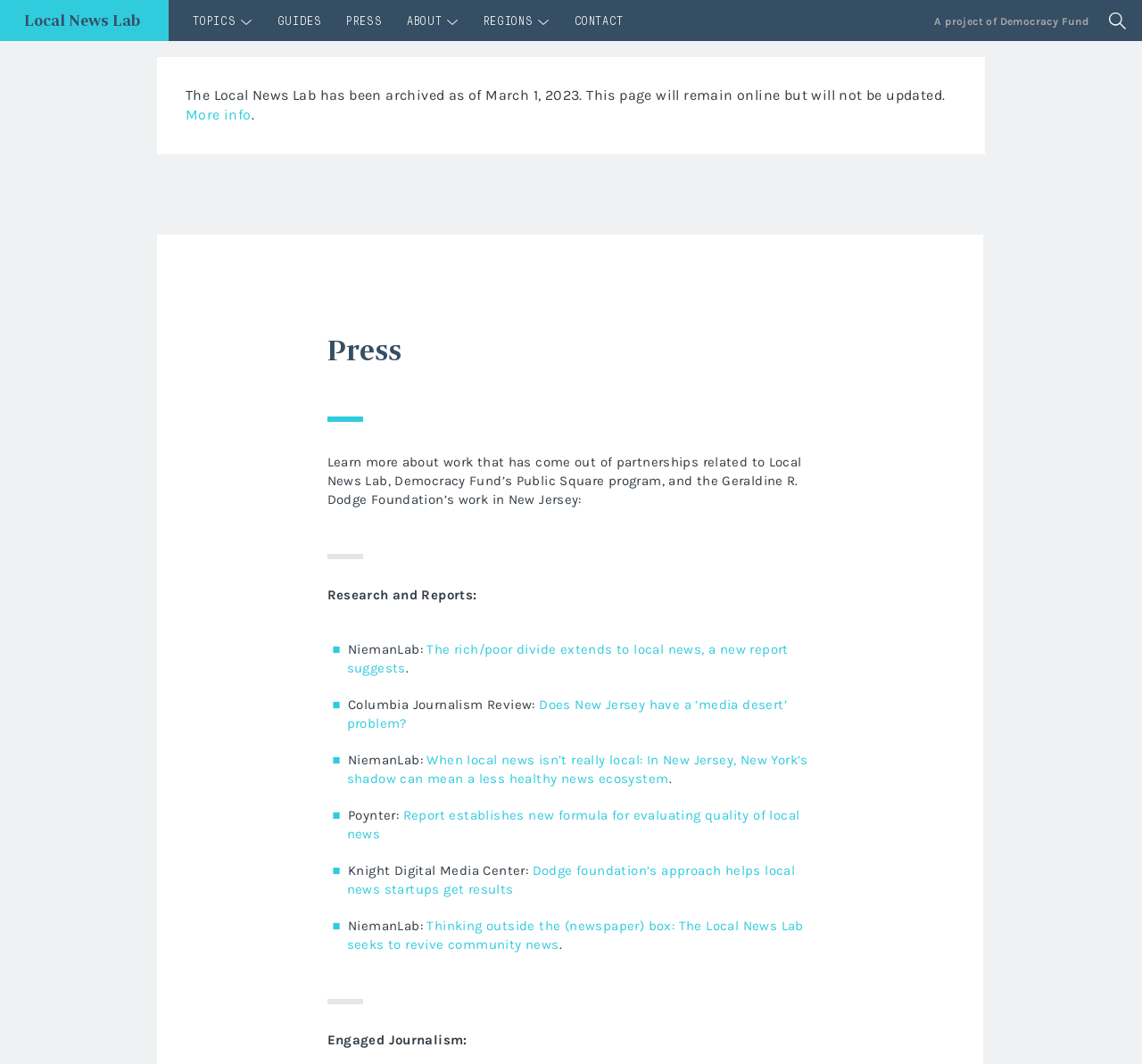Provide the bounding box coordinates of the HTML element this sentence describes: "Guides". The bounding box coordinates consist of four float numbers between 0 and 1, i.e., [left, top, right, bottom].

[0.243, 0.012, 0.282, 0.026]